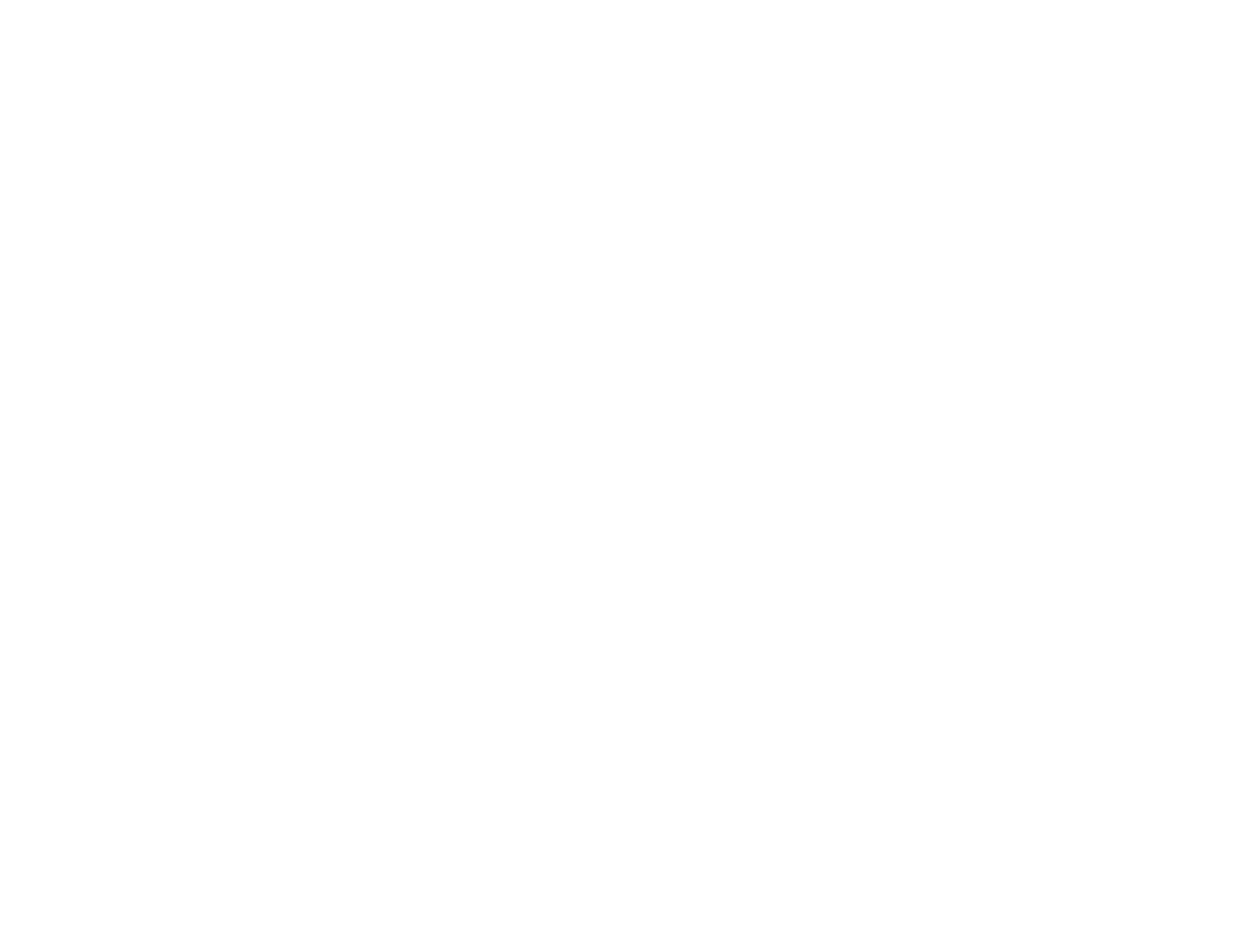What is the last link in the 'WHO WE ARE' section?
Please provide an in-depth and detailed response to the question.

The last link in the 'WHO WE ARE' section is 'Careers', which is located below the links 'Our soul', 'Our spirit: Lightability™', 'Our history', and 'Schréder Hyperion'.